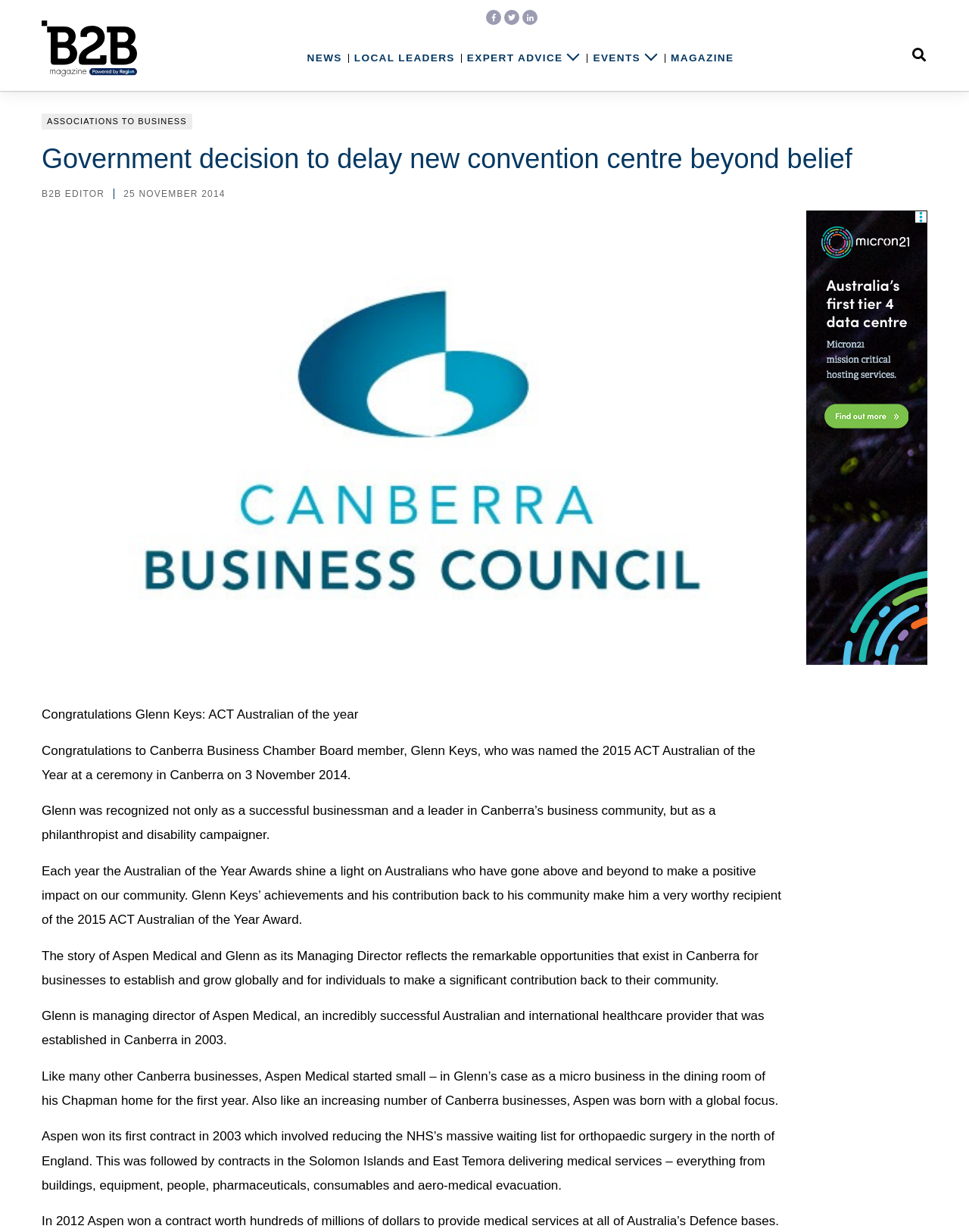How many contracts did Aspen Medical win in the Solomon Islands and East Temora?
Please respond to the question thoroughly and include all relevant details.

I found the answer by reading the text on the webpage, specifically the sentence 'This was followed by contracts in the Solomon Islands and East Temora delivering medical services – everything from buildings, equipment, people, pharmaceuticals, consumables and aero-medical evacuation.' It implies that Aspen Medical won one contract in the Solomon Islands and East Temora.